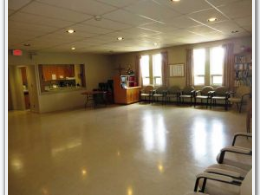What is the purpose of the kitchenette area?
Using the details shown in the screenshot, provide a comprehensive answer to the question.

The presence of a small serving counter and cabinetry in the kitchenette area suggests that it is designed to support events or group activities, providing a convenient space for food and beverage preparation and service.